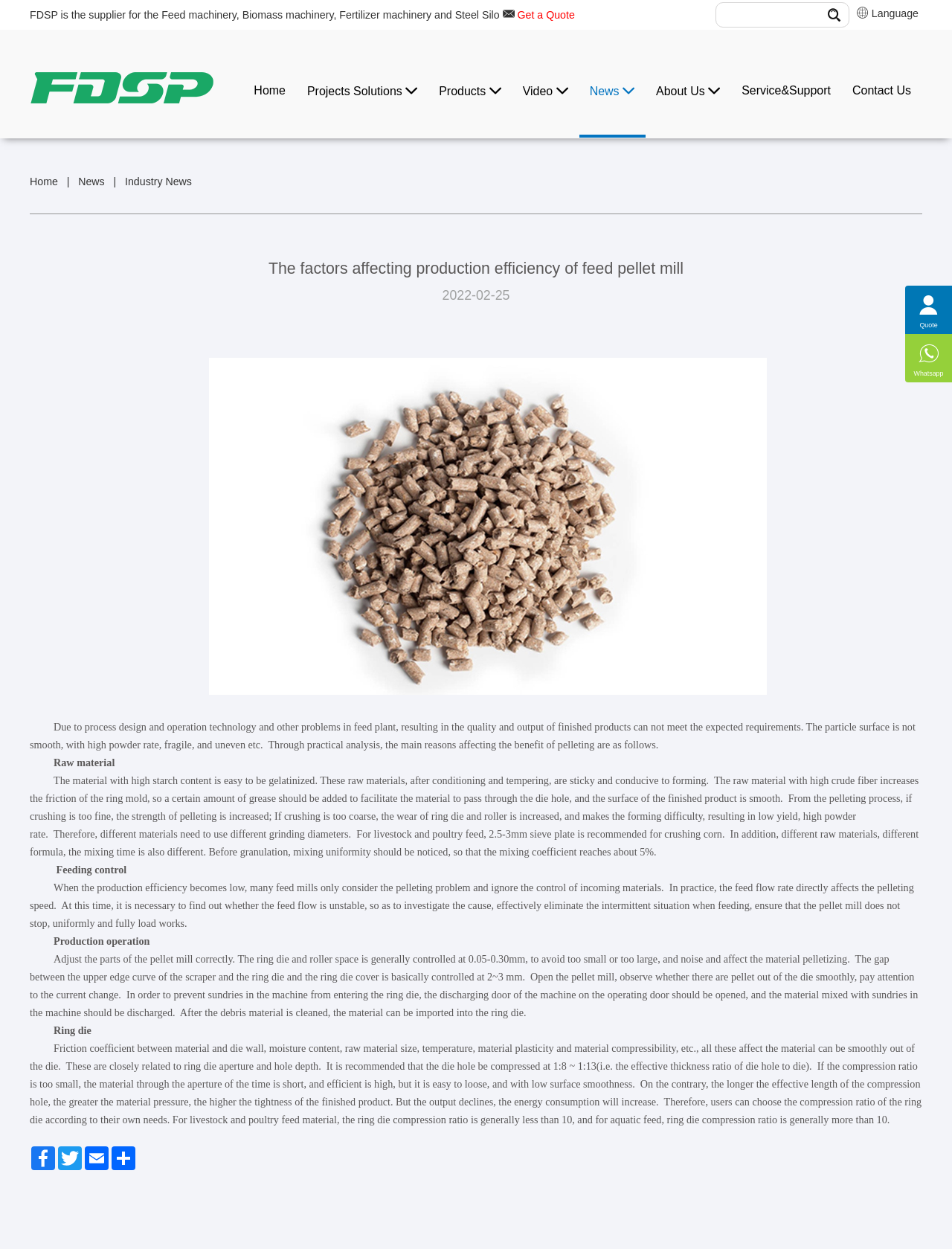Please provide a one-word or phrase answer to the question: 
What is the recommended grinding diameter for crushing corn?

2.5-3mm